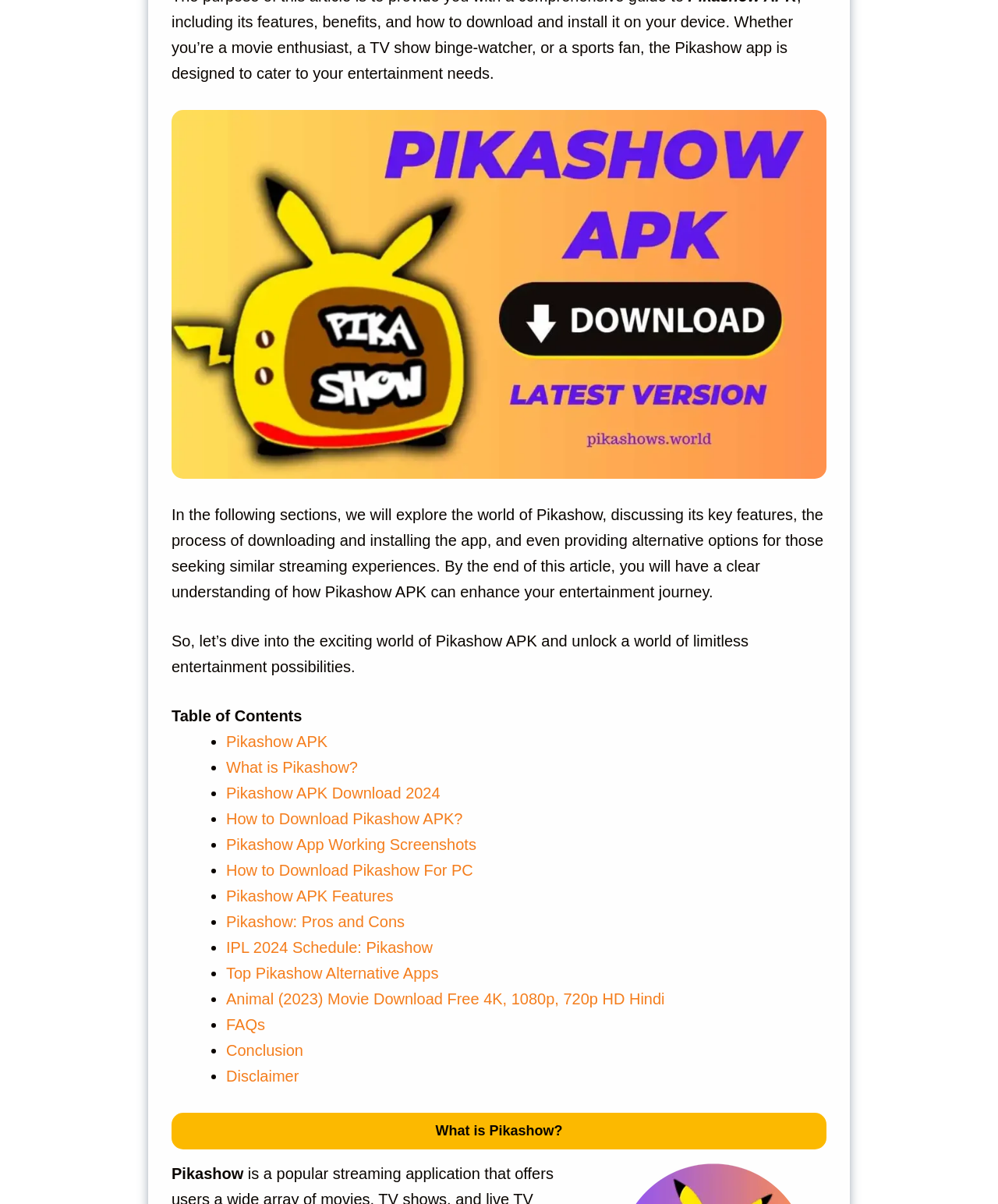Identify the bounding box coordinates of the specific part of the webpage to click to complete this instruction: "Explore Pikashow APK Features".

[0.227, 0.737, 0.394, 0.751]